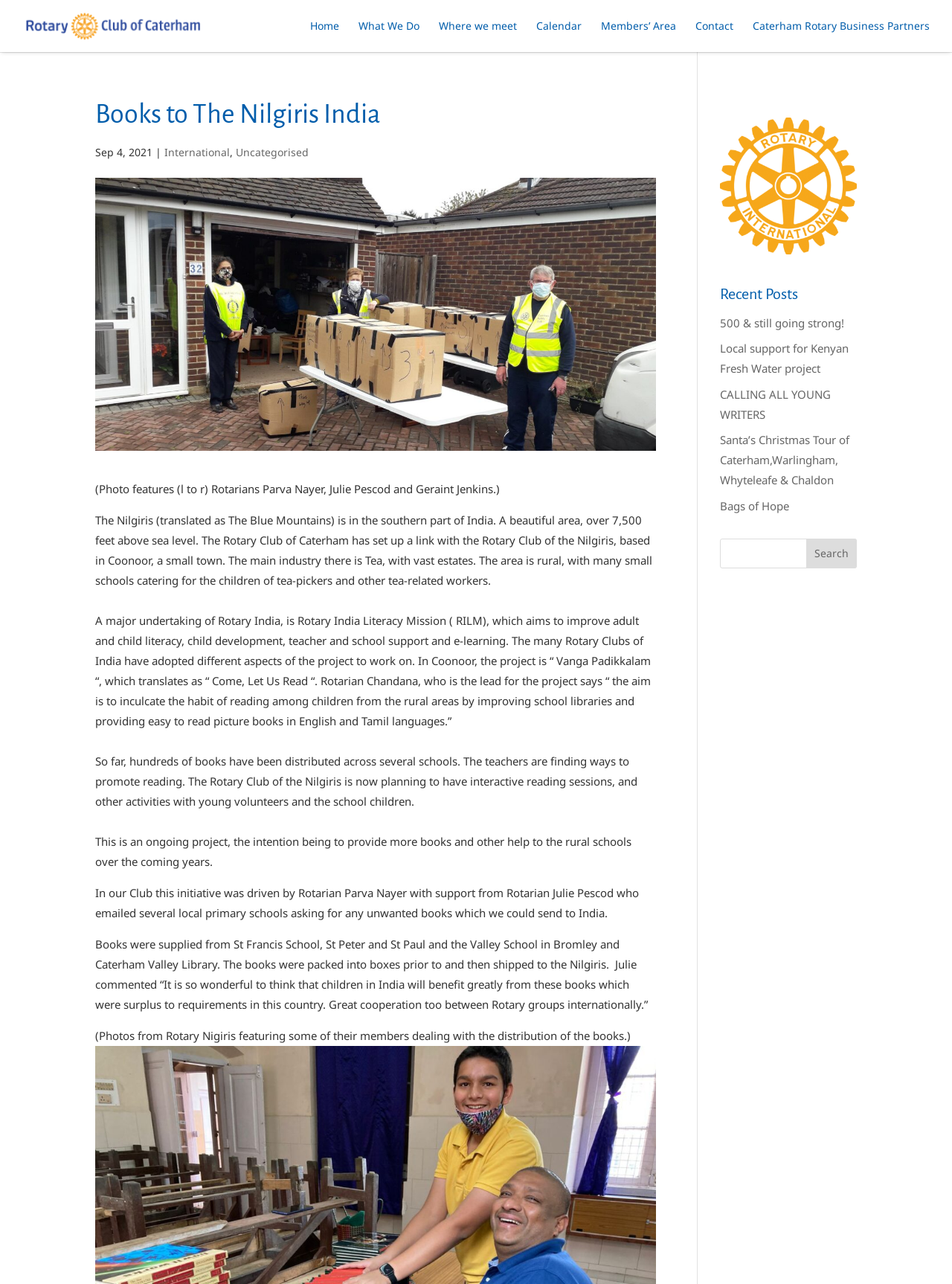What is the name of the literacy mission in India?
Please respond to the question with a detailed and thorough explanation.

The name of the literacy mission is mentioned in the text as 'Rotary India Literacy Mission (RILM)', which aims to improve adult and child literacy, child development, teacher and school support, and e-learning.